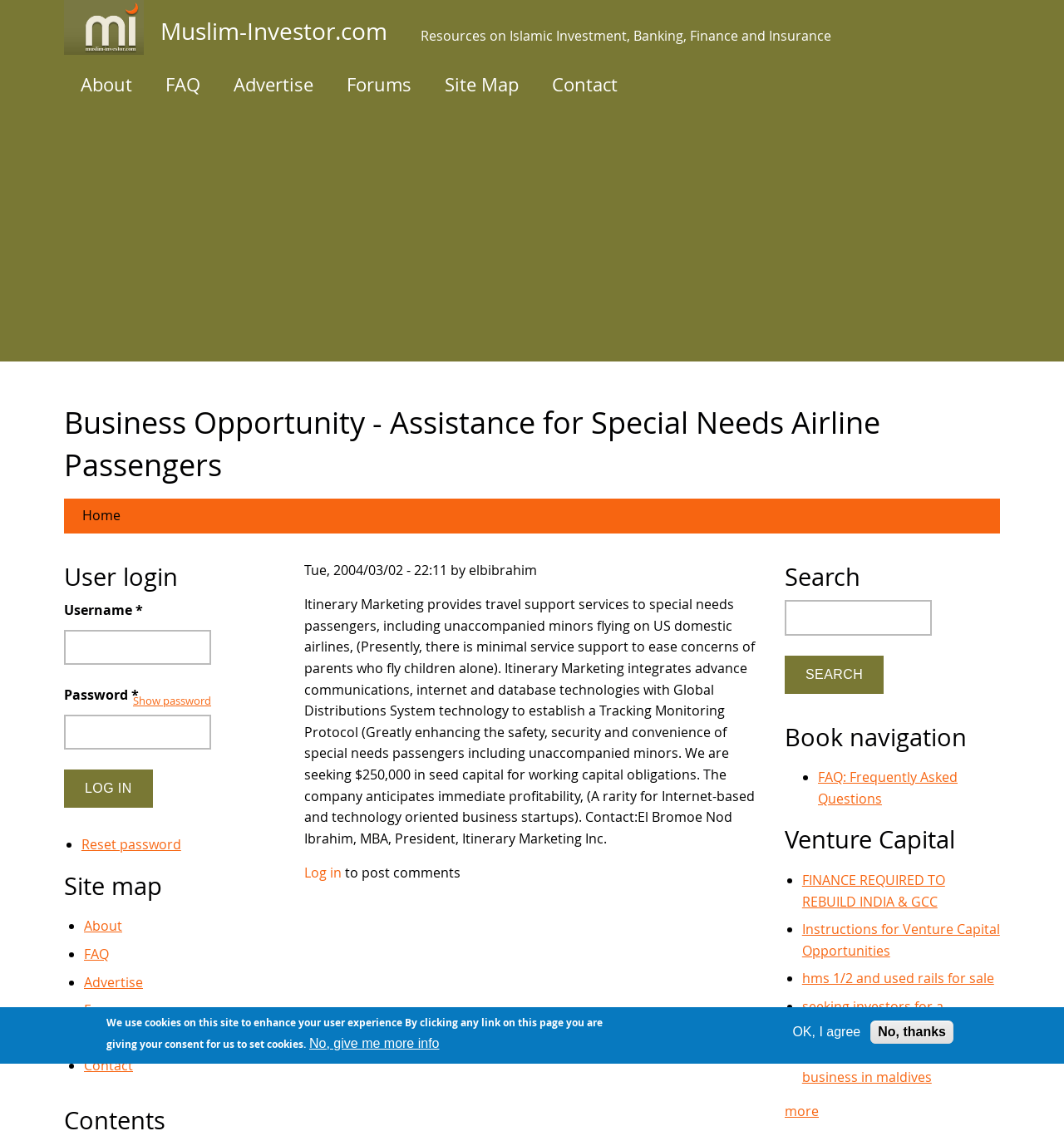Please specify the bounding box coordinates of the element that should be clicked to execute the given instruction: 'Click on the 'Contact' link'. Ensure the coordinates are four float numbers between 0 and 1, expressed as [left, top, right, bottom].

[0.503, 0.05, 0.596, 0.099]